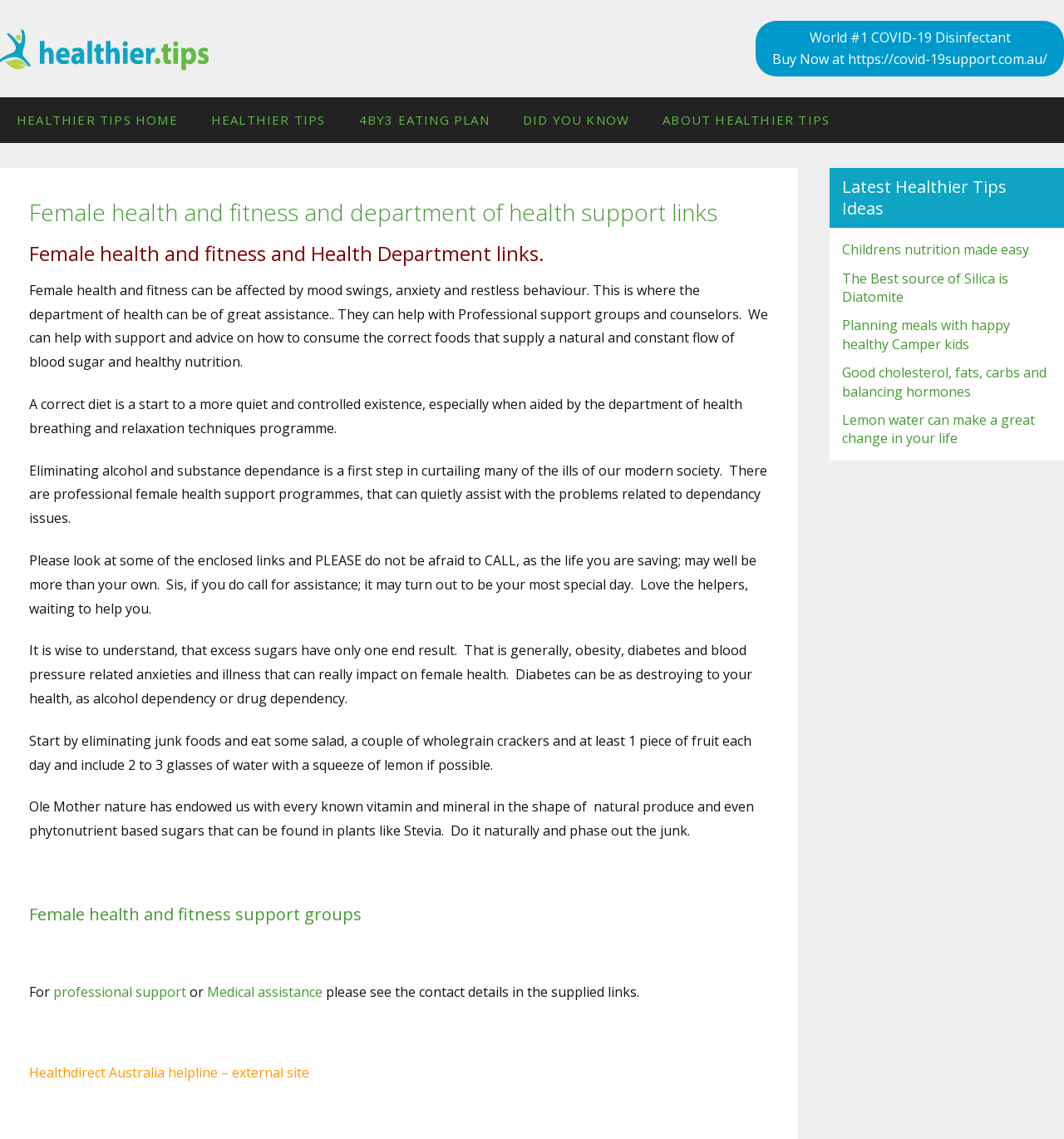What is the main topic of this webpage?
Kindly offer a comprehensive and detailed response to the question.

Based on the webpage content, it is clear that the main topic is about female health and fitness, as it provides information and support groups related to women's health.